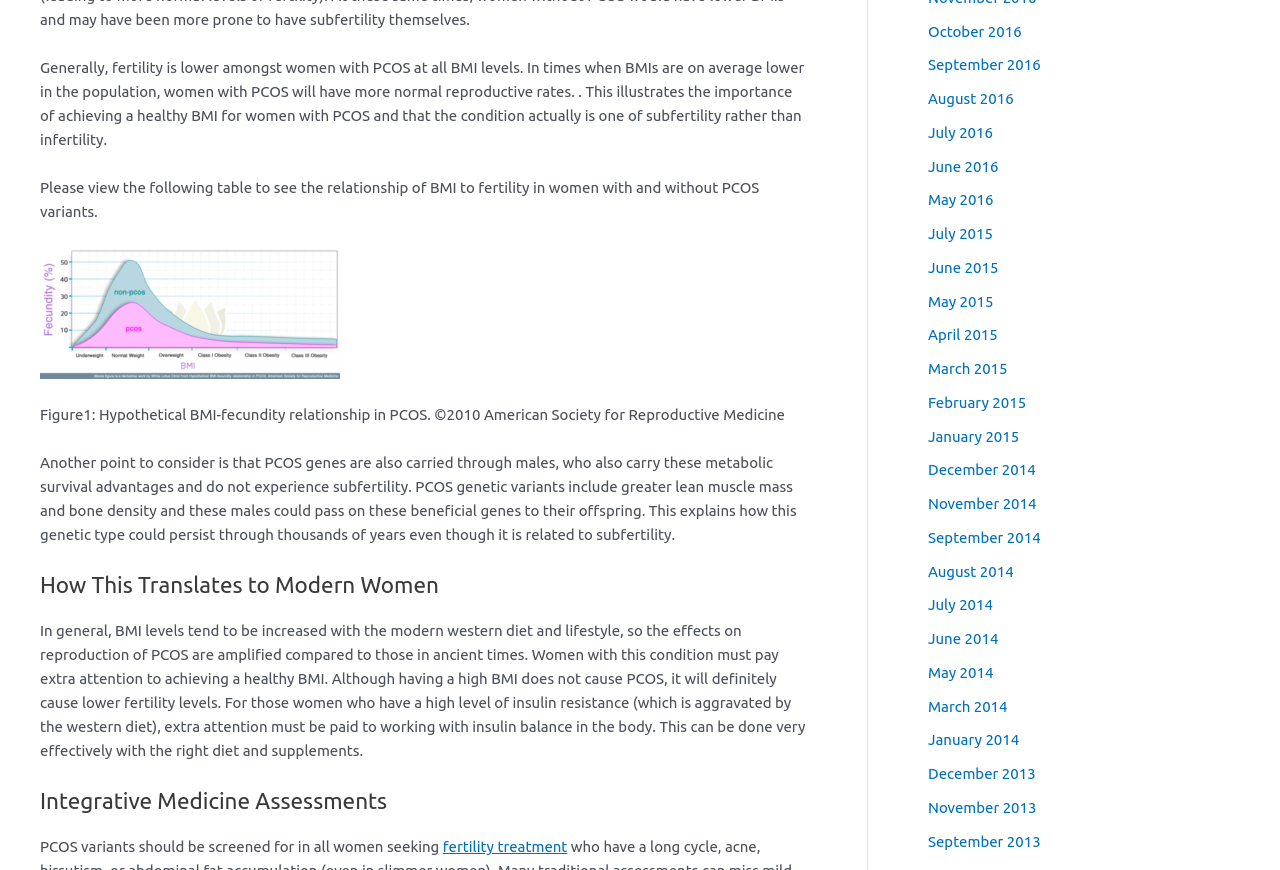Based on the provided description, "August 2014", find the bounding box of the corresponding UI element in the screenshot.

[0.725, 0.647, 0.792, 0.666]